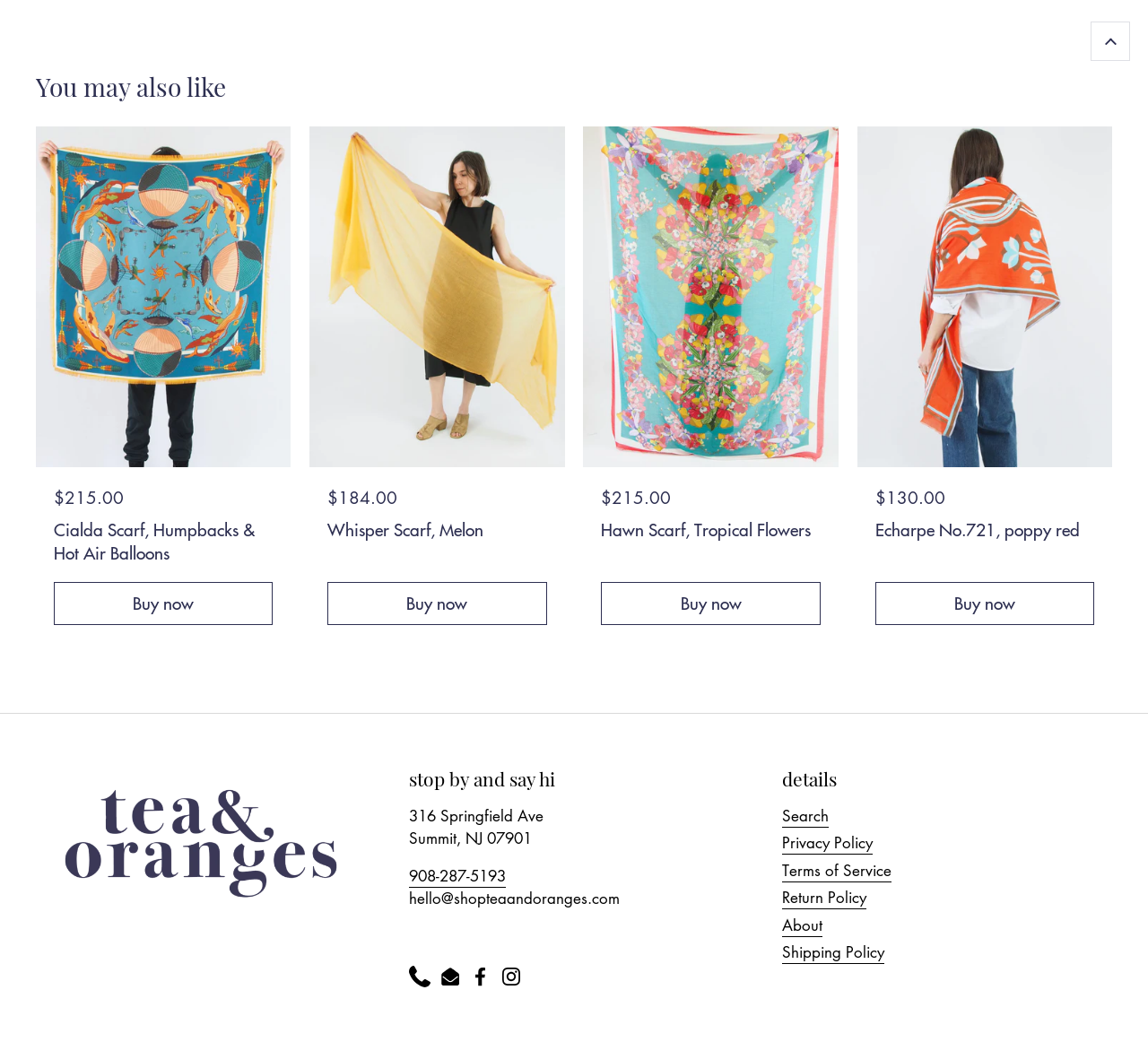Identify the bounding box for the element characterized by the following description: "Go to top".

[0.95, 0.021, 0.984, 0.059]